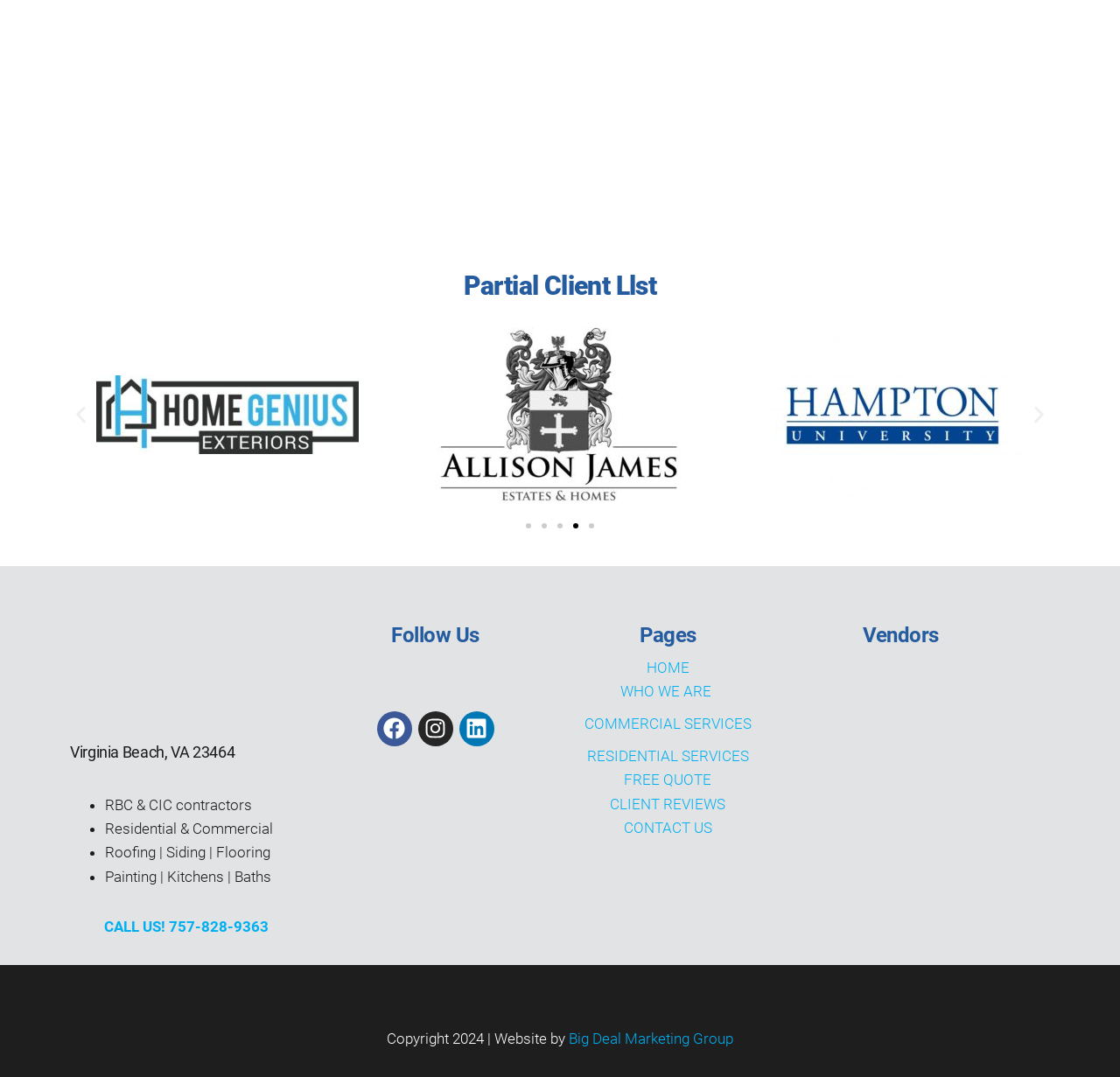Find the bounding box of the web element that fits this description: "Big Deal Marketing Group".

[0.508, 0.956, 0.655, 0.972]